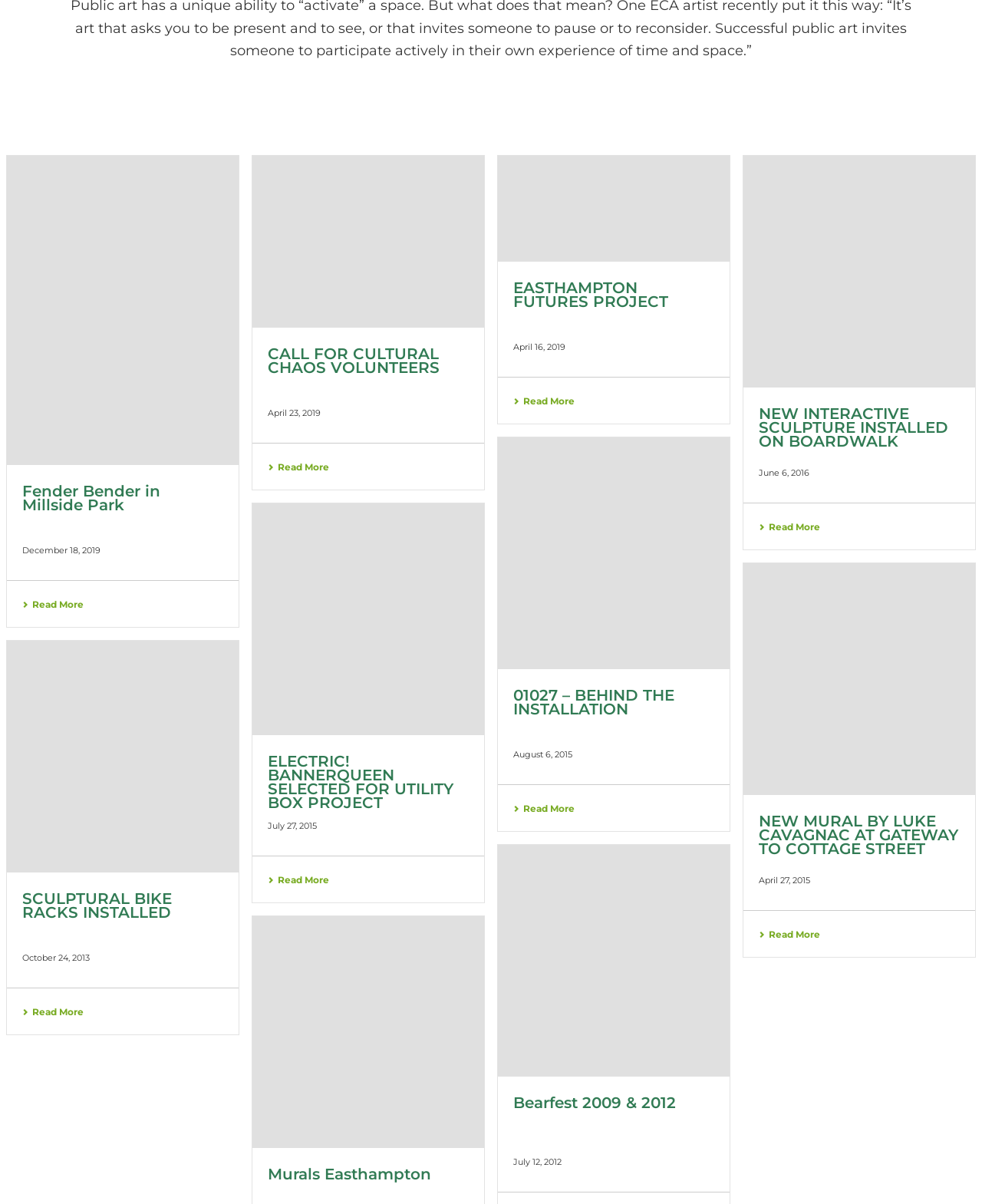Please locate the bounding box coordinates of the element's region that needs to be clicked to follow the instruction: "View article about 01027 – BEHIND THE INSTALLATION". The bounding box coordinates should be provided as four float numbers between 0 and 1, i.e., [left, top, right, bottom].

[0.523, 0.667, 0.585, 0.676]